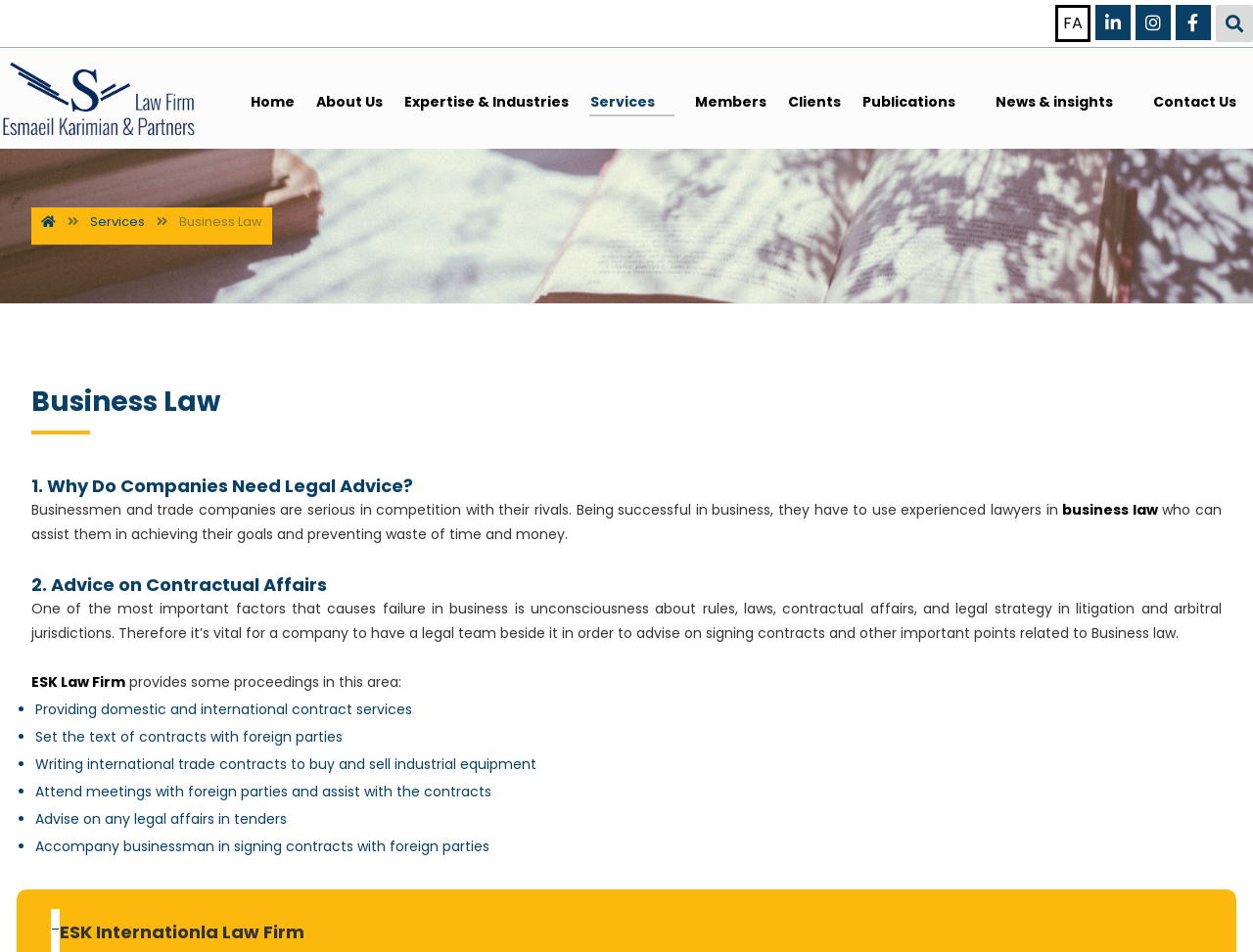Identify the bounding box coordinates of the area that should be clicked in order to complete the given instruction: "Visit the LinkedIn page". The bounding box coordinates should be four float numbers between 0 and 1, i.e., [left, top, right, bottom].

[0.874, 0.005, 0.902, 0.042]